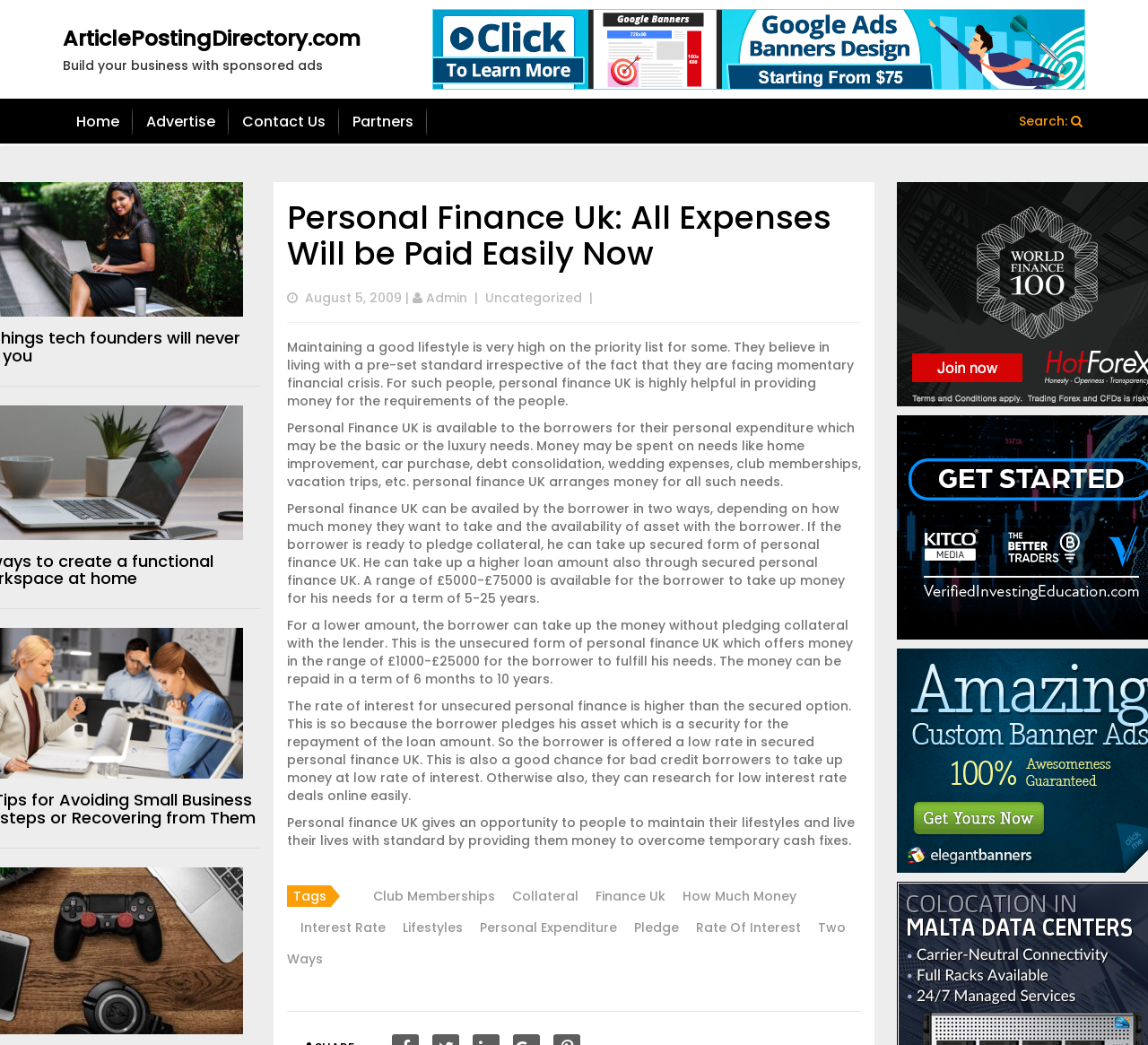Based on the provided description, "Club Memberships", find the bounding box of the corresponding UI element in the screenshot.

[0.313, 0.849, 0.431, 0.866]